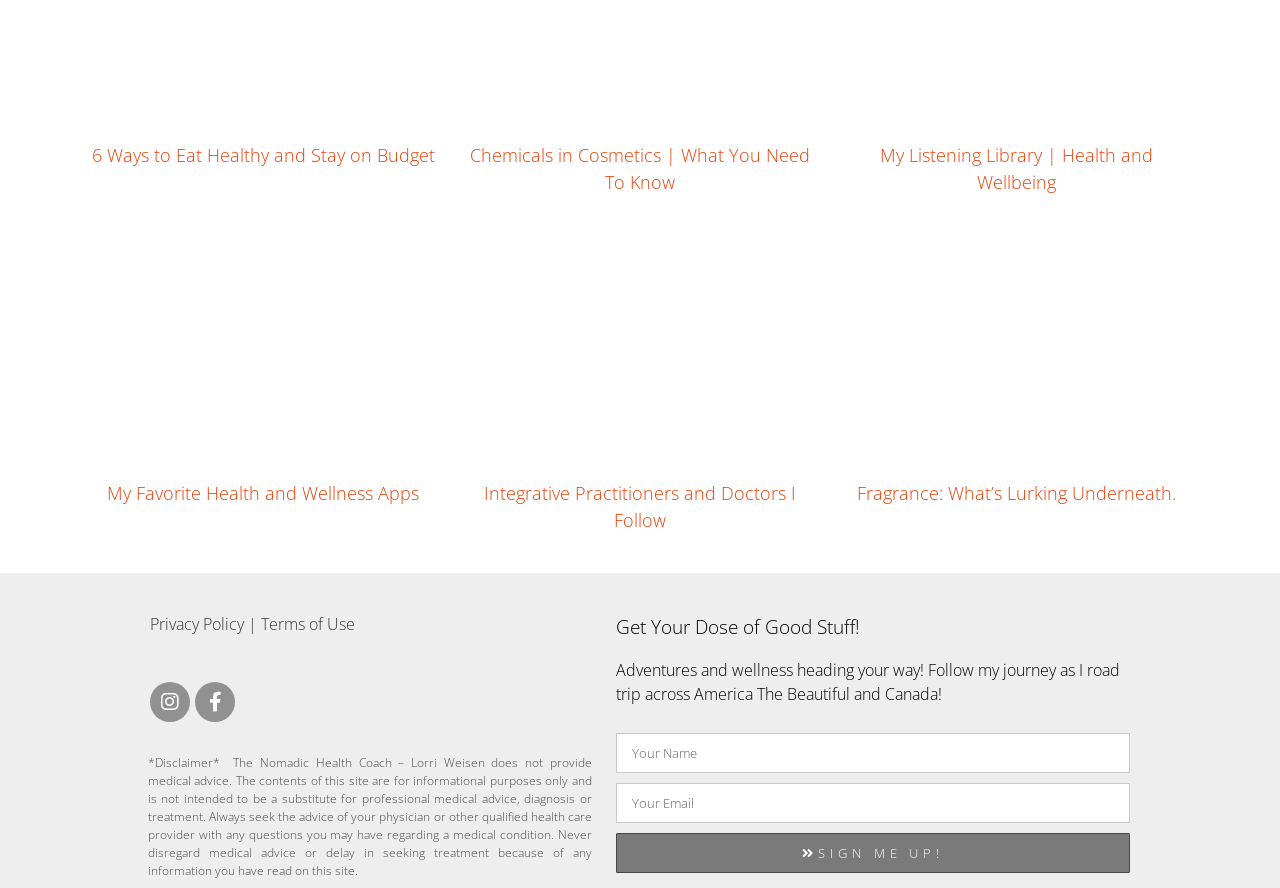Can you find the bounding box coordinates for the element to click on to achieve the instruction: "Enter your name"?

[0.482, 0.826, 0.883, 0.871]